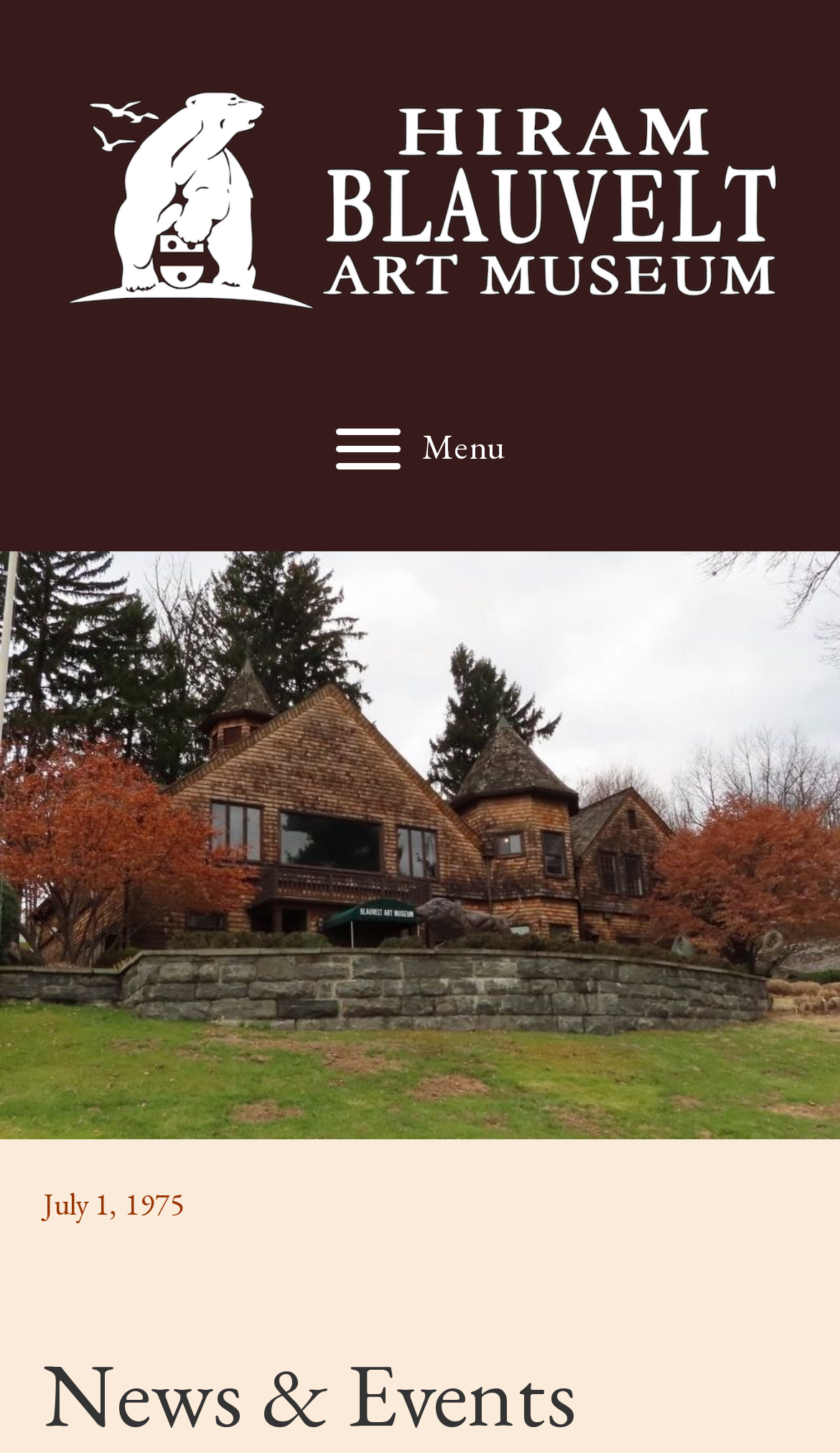Extract the bounding box coordinates for the described element: "Menu". The coordinates should be represented as four float numbers between 0 and 1: [left, top, right, bottom].

[0.379, 0.284, 0.621, 0.334]